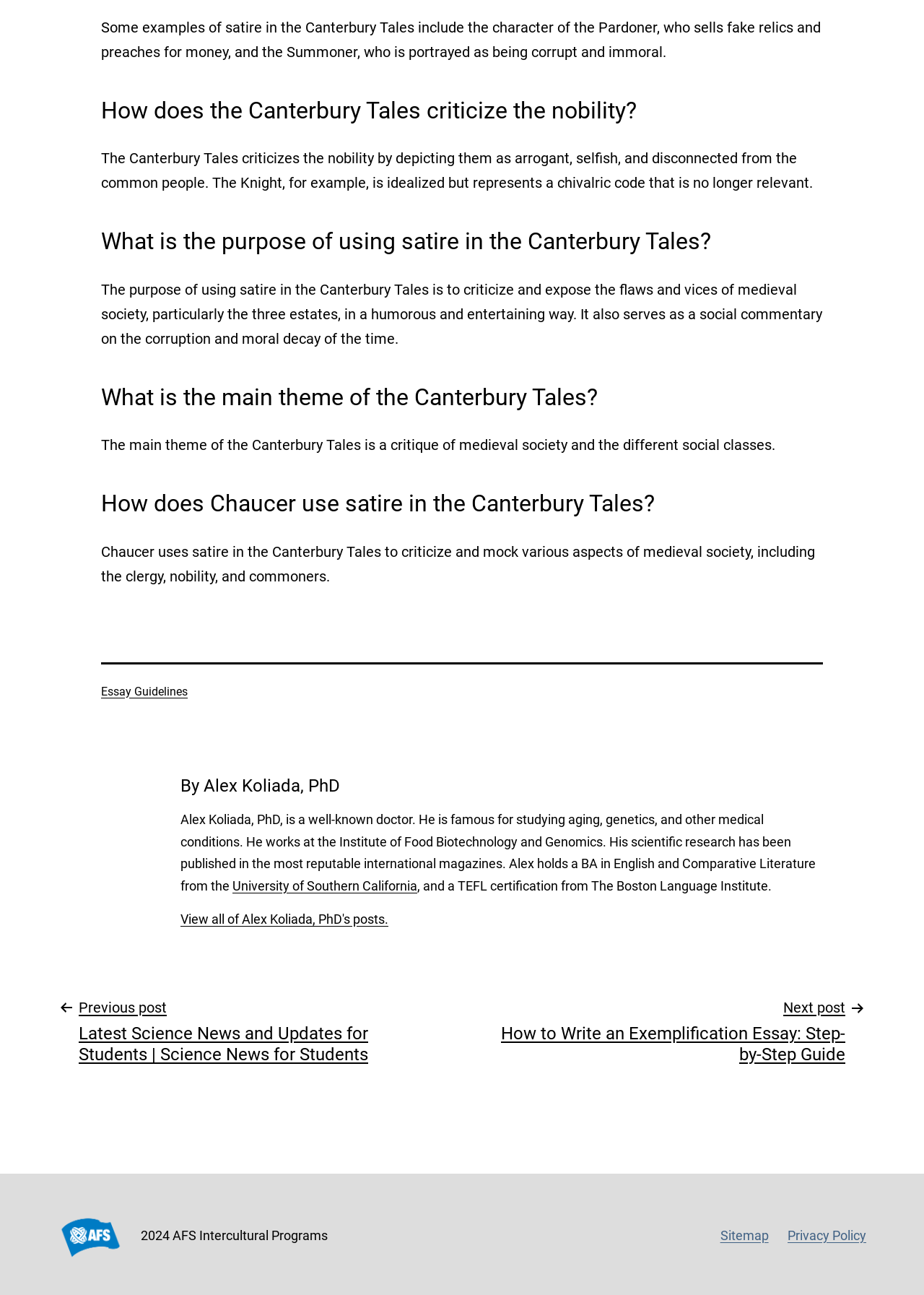Given the element description: "Privacy Policy", predict the bounding box coordinates of the UI element it refers to, using four float numbers between 0 and 1, i.e., [left, top, right, bottom].

[0.842, 0.945, 0.948, 0.962]